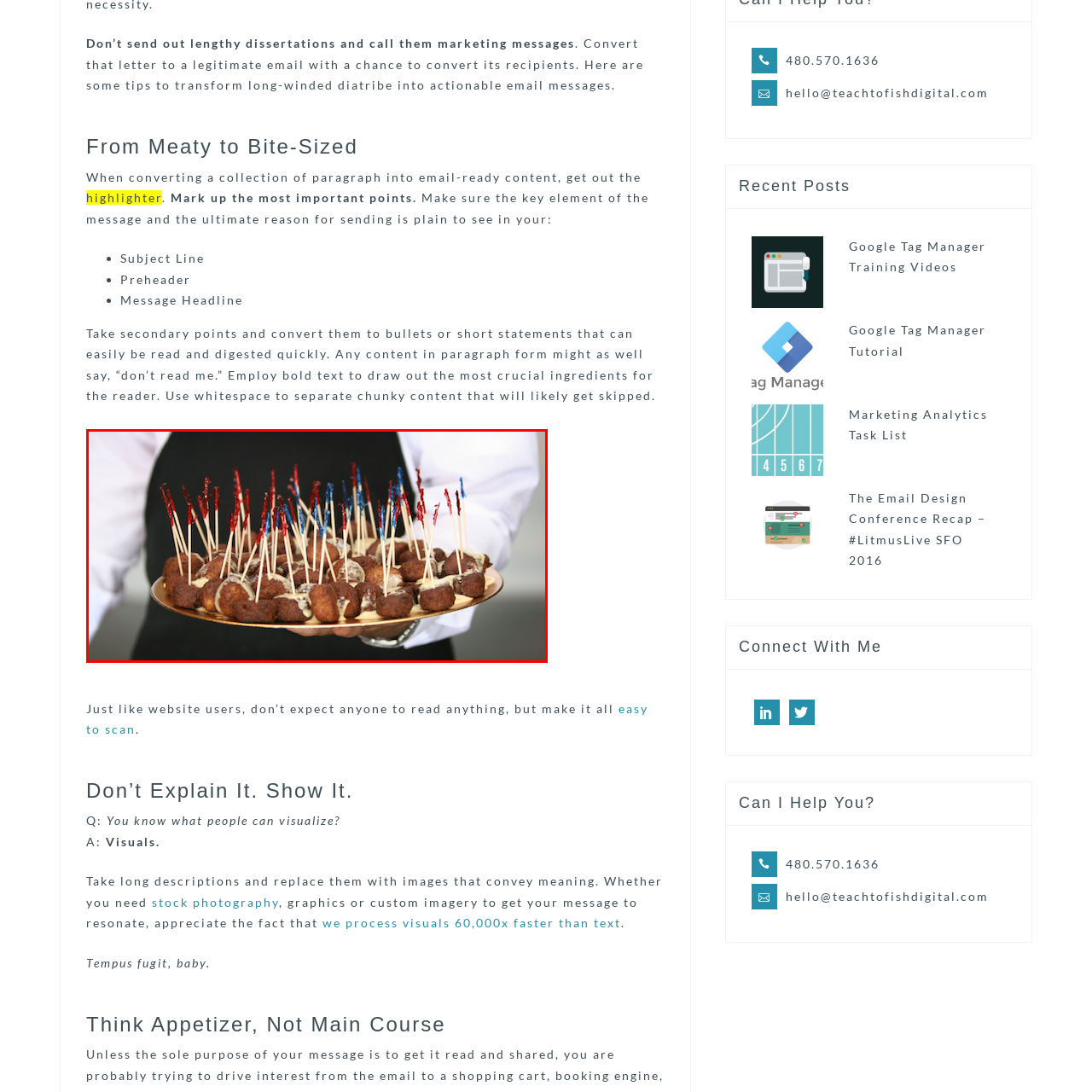How many colors are on the toothpicks?
Look closely at the area highlighted by the red bounding box and give a detailed response to the question.

The colorful toothpicks feature red, white, and blue tips, adding a festive touch to the appetizers.